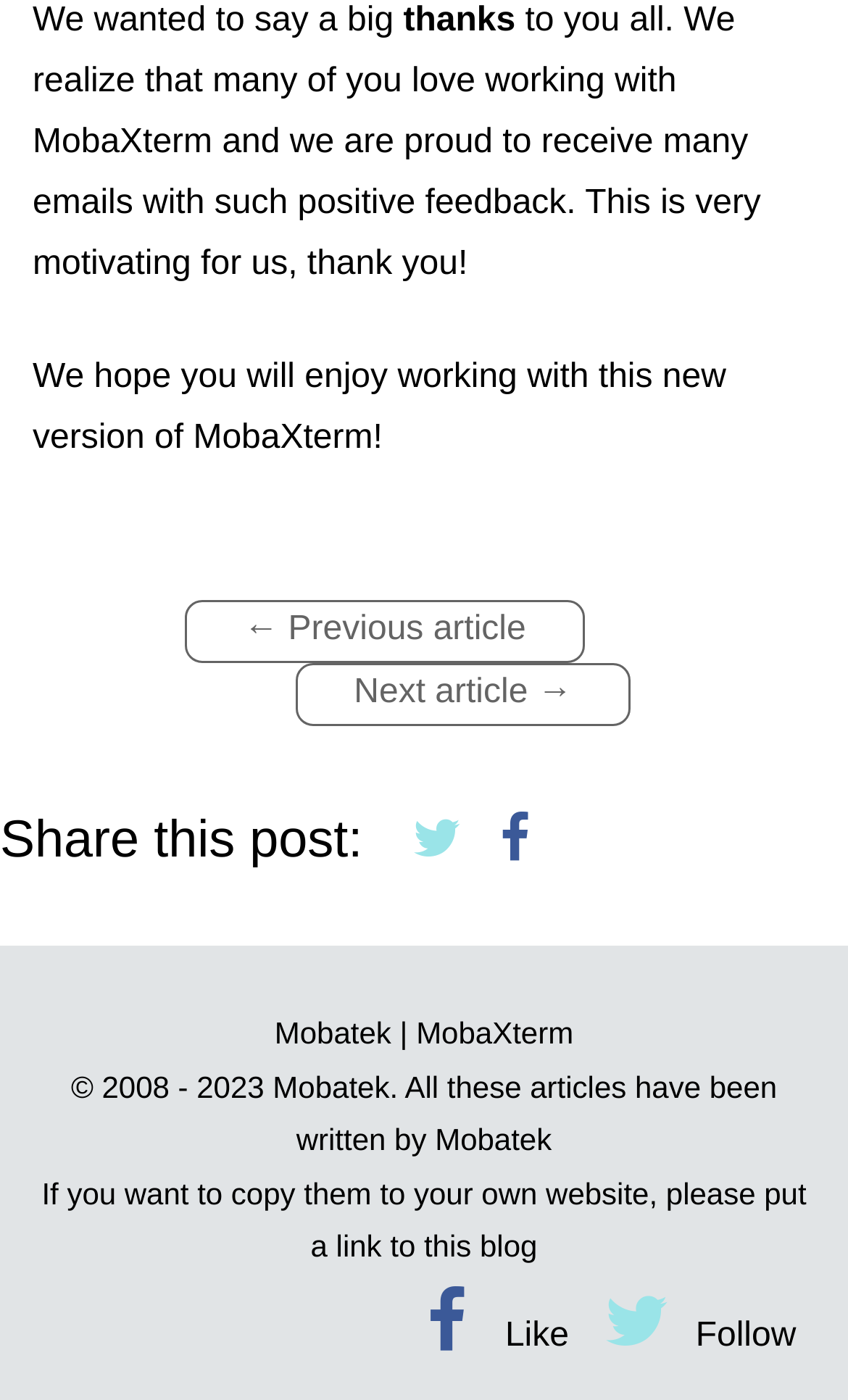Given the webpage screenshot, identify the bounding box of the UI element that matches this description: "Next article →".

[0.348, 0.474, 0.744, 0.518]